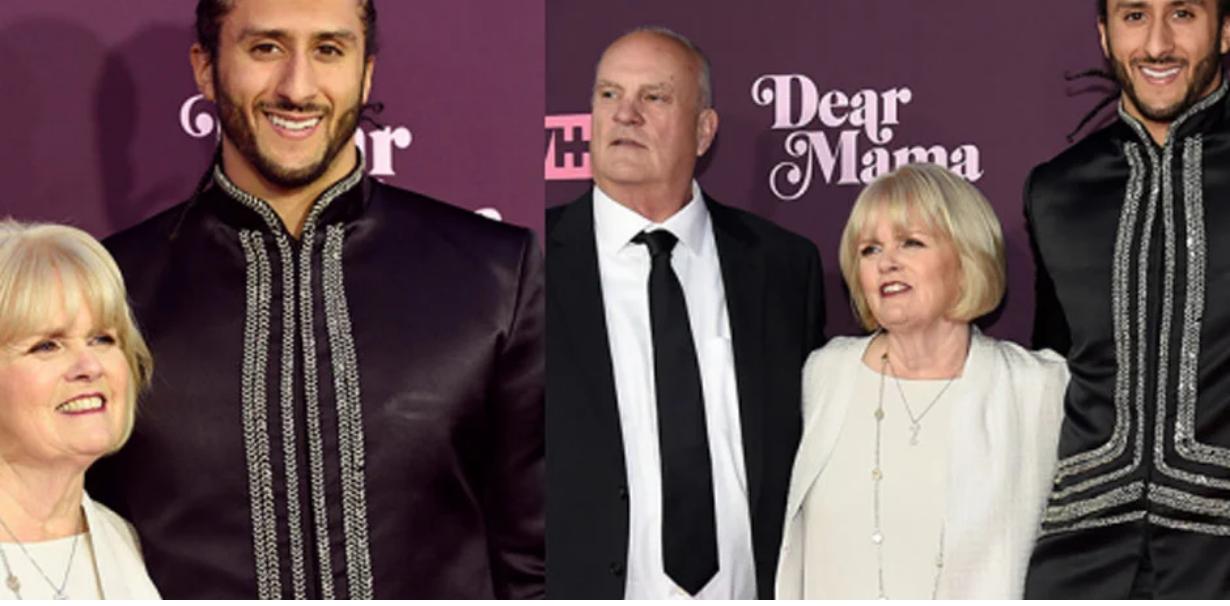Answer the question below with a single word or a brief phrase: 
What is the atmosphere of the event?

Blend of familial support and public celebration